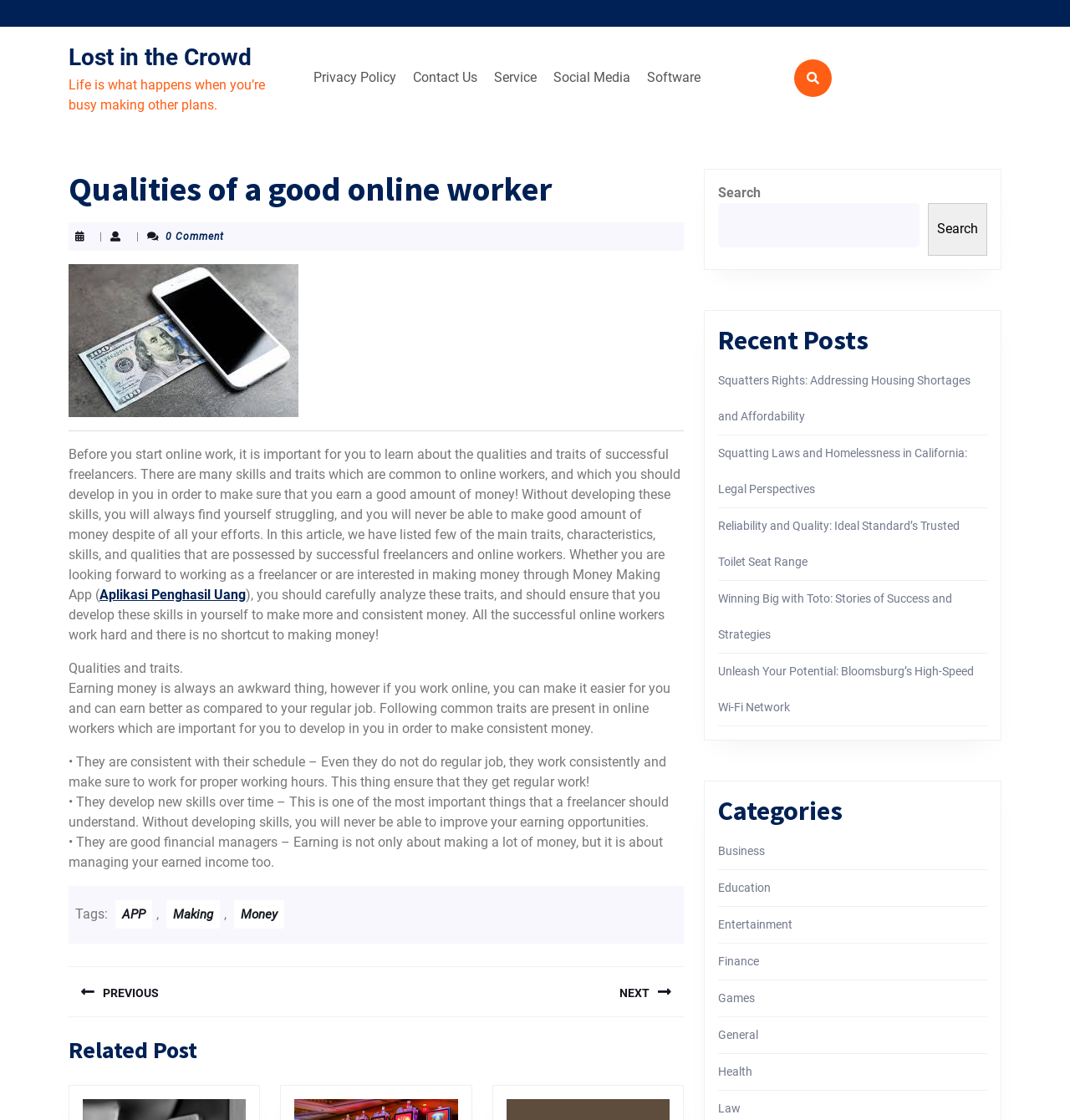Determine the bounding box coordinates of the element's region needed to click to follow the instruction: "Search for something". Provide these coordinates as four float numbers between 0 and 1, formatted as [left, top, right, bottom].

[0.671, 0.181, 0.859, 0.221]